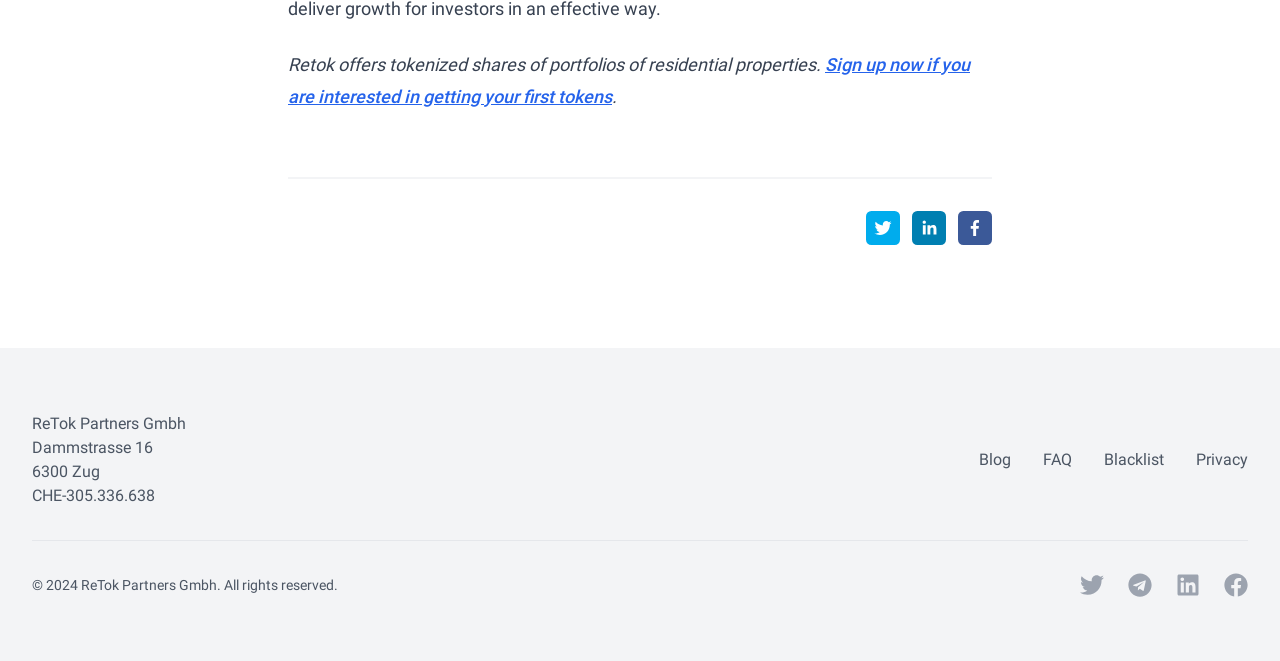Please find the bounding box coordinates of the element that must be clicked to perform the given instruction: "Sign up now". The coordinates should be four float numbers from 0 to 1, i.e., [left, top, right, bottom].

[0.225, 0.081, 0.758, 0.161]